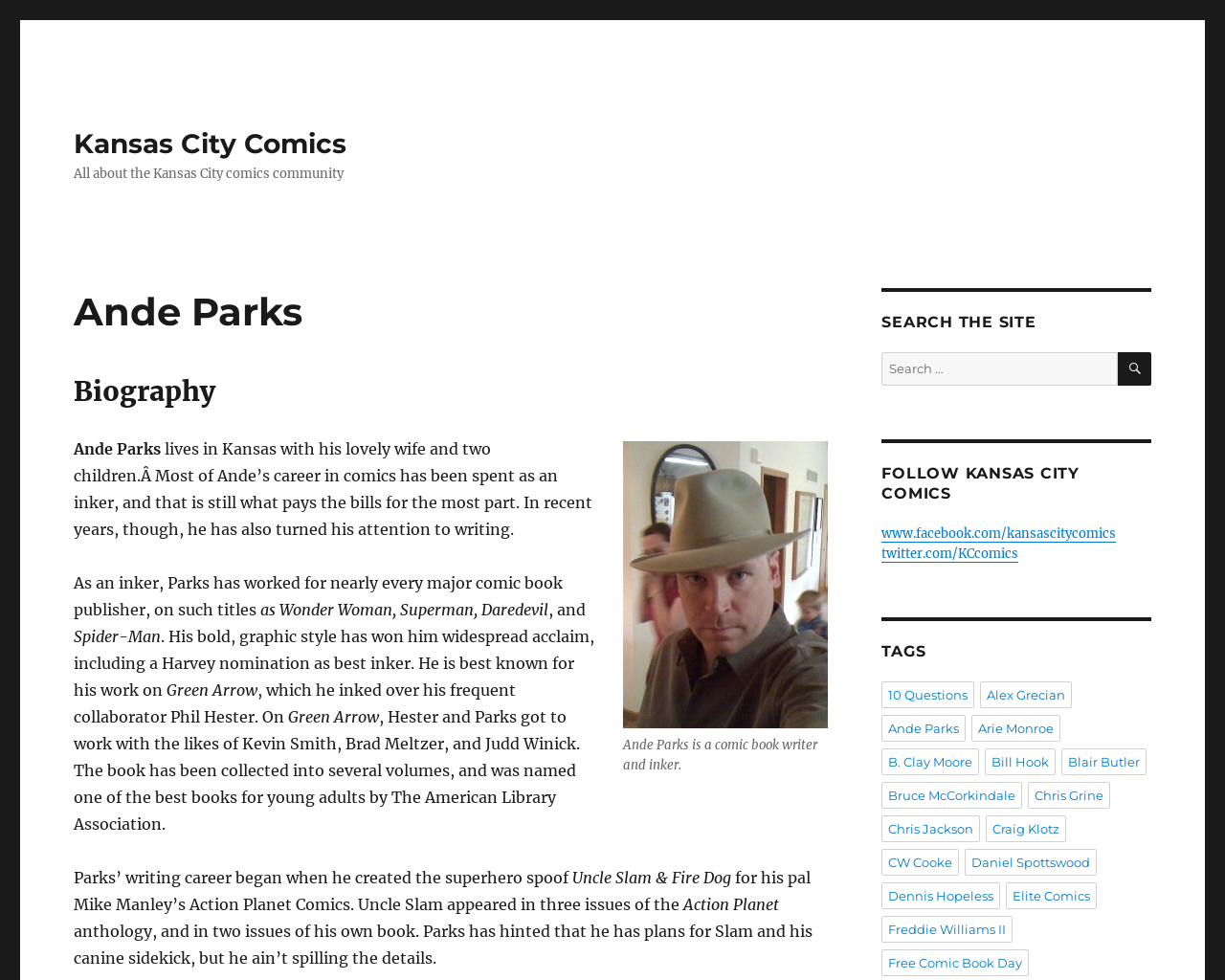Determine the bounding box coordinates for the clickable element to execute this instruction: "Check out the biography of Ande Parks". Provide the coordinates as four float numbers between 0 and 1, i.e., [left, top, right, bottom].

[0.06, 0.383, 0.676, 0.417]